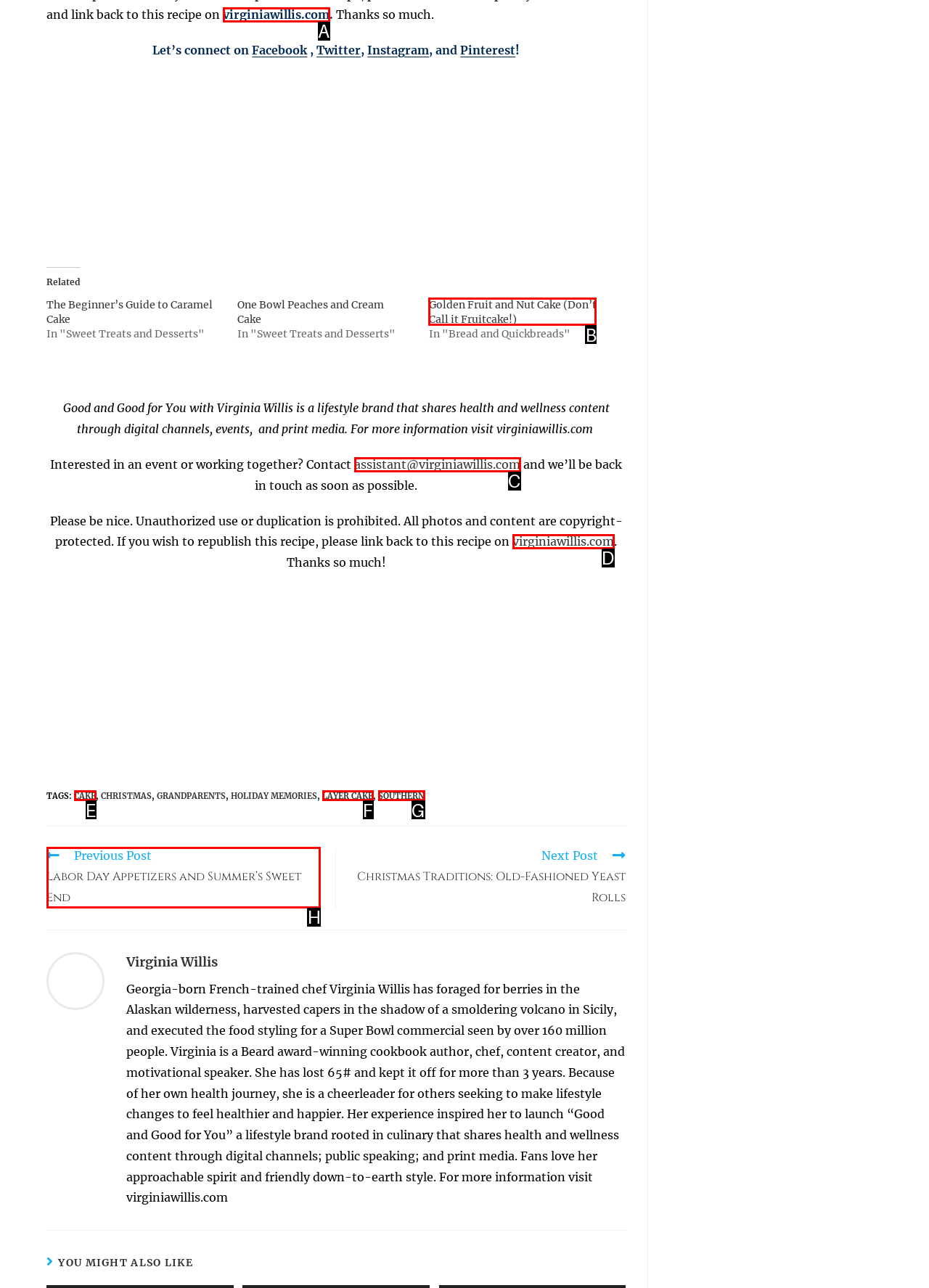Tell me the letter of the UI element I should click to accomplish the task: View previous post based on the choices provided in the screenshot.

H